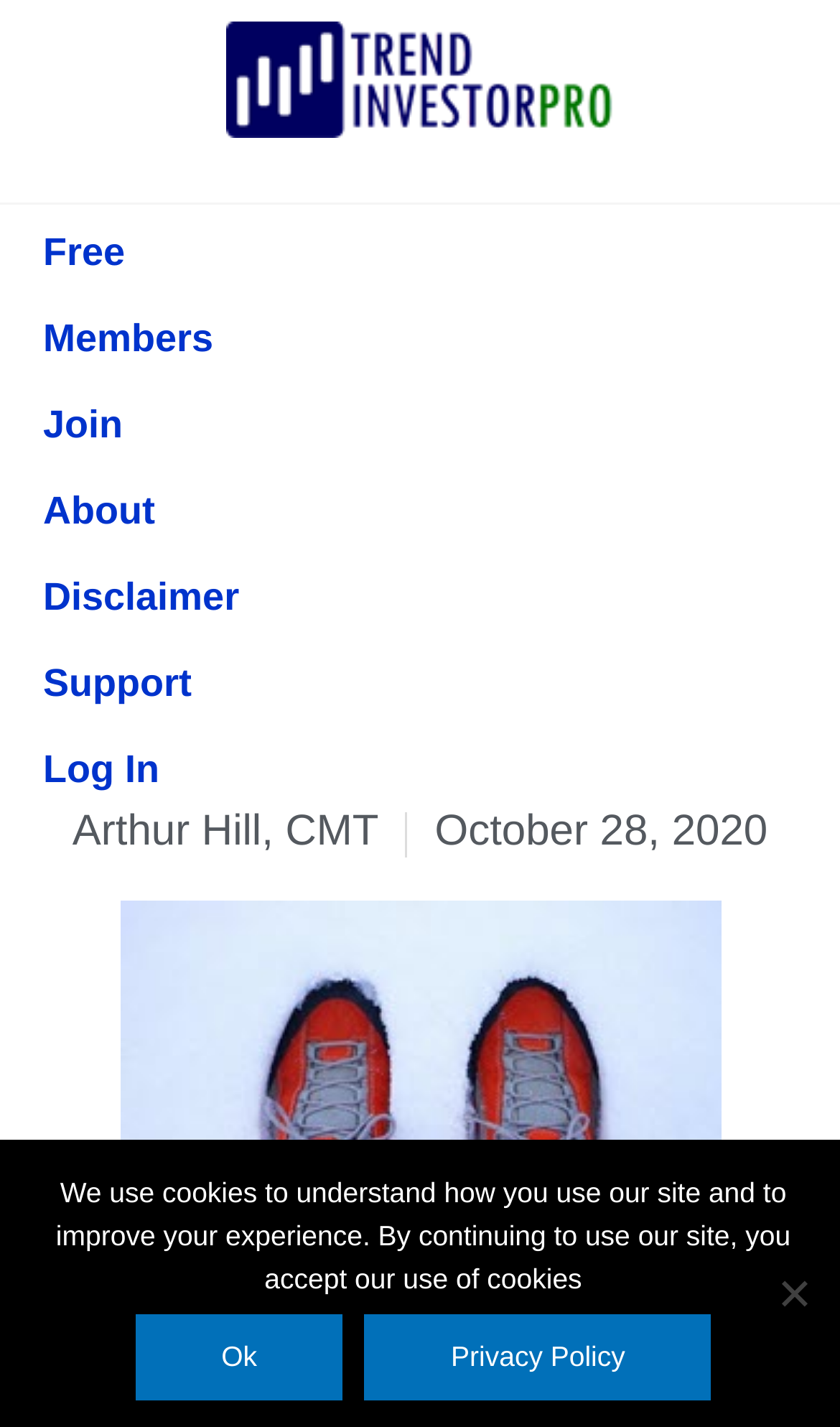When was the article published?
Give a detailed response to the question by analyzing the screenshot.

The publication date is mentioned in the article, specifically next to the author's name, and it is 'October 28, 2020'.